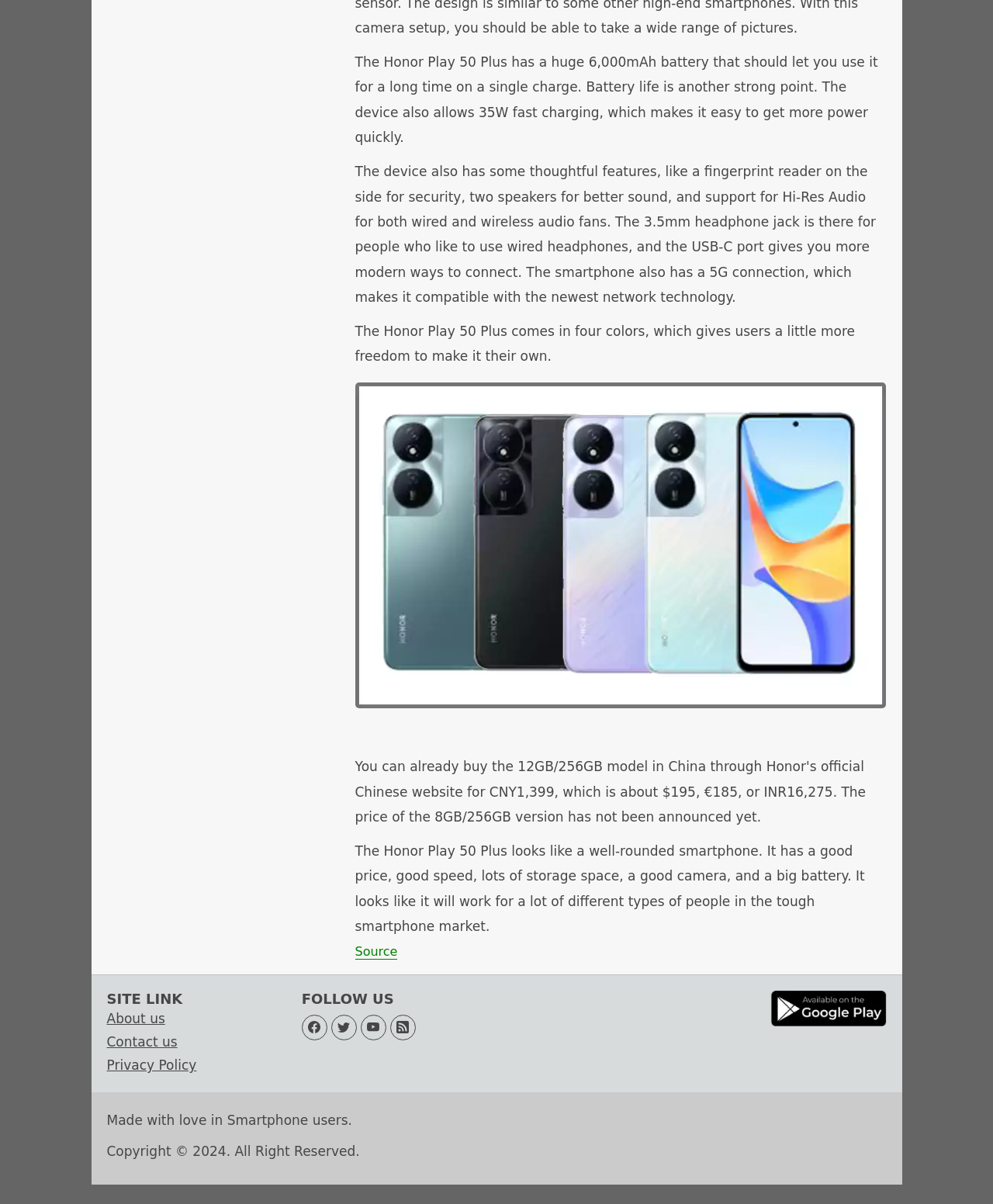Could you determine the bounding box coordinates of the clickable element to complete the instruction: "Follow the website on Facebook"? Provide the coordinates as four float numbers between 0 and 1, i.e., [left, top, right, bottom].

[0.304, 0.843, 0.329, 0.864]